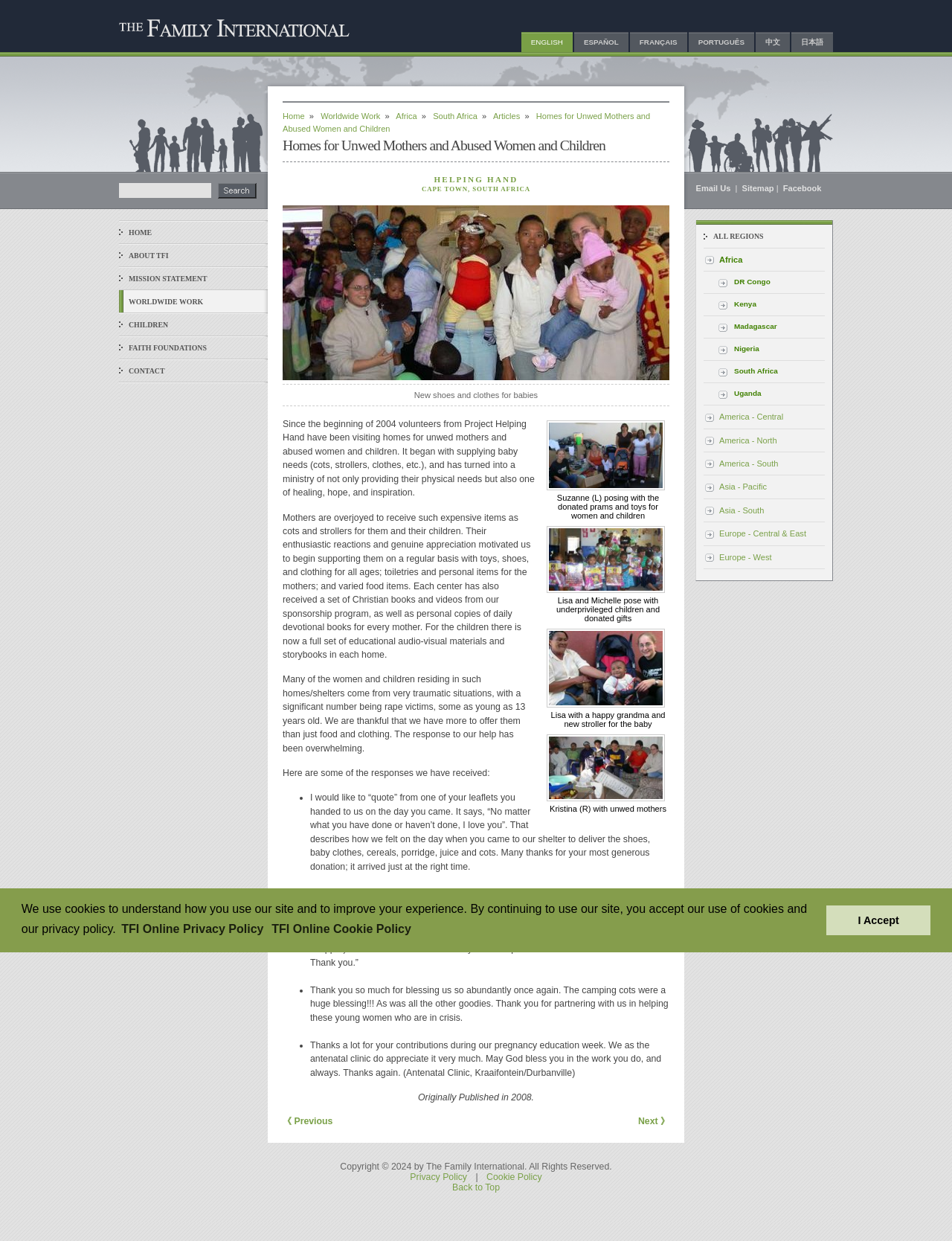What is the name of the organization behind Project Helping Hand?
Provide a comprehensive and detailed answer to the question.

The webpage mentions that Project Helping Hand is an initiative of The Family International, a organization that is involved in various charitable activities. The Family International is also mentioned as the copyright holder of the webpage.